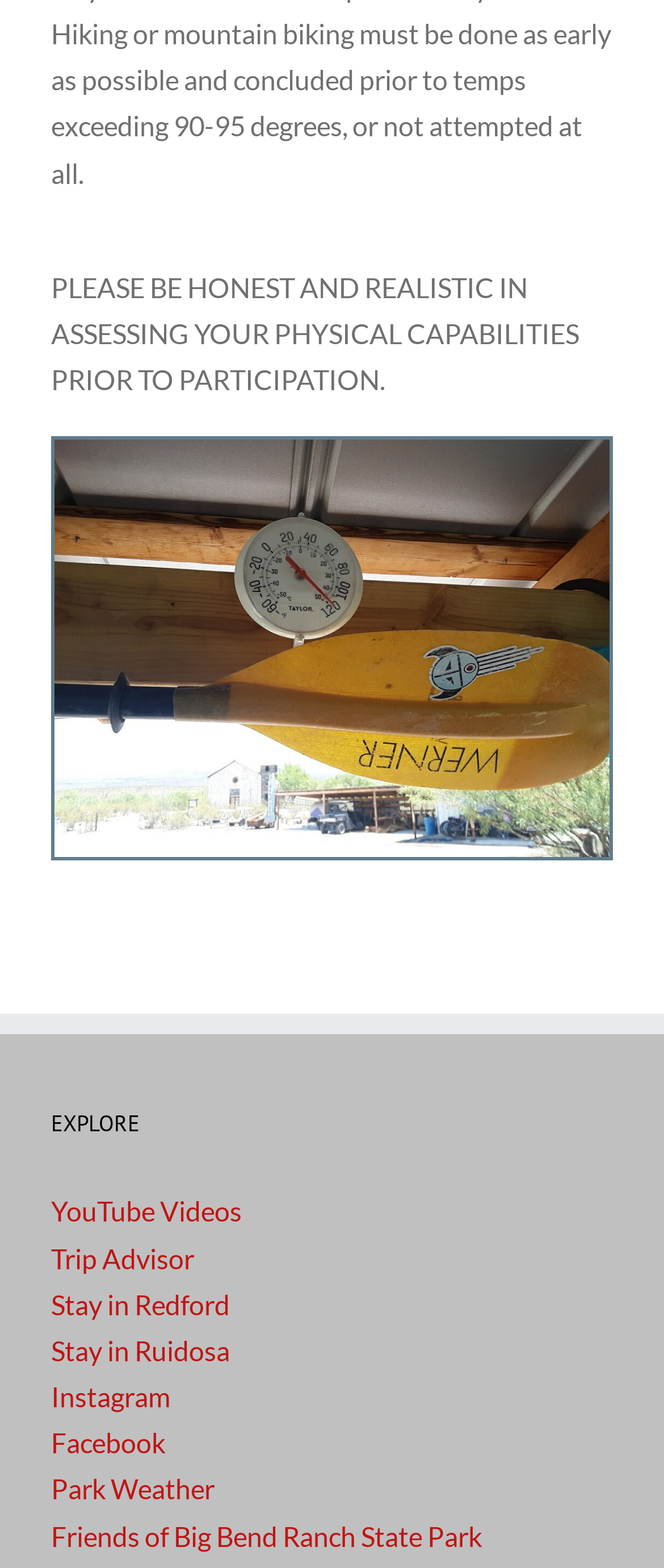Please determine the bounding box coordinates for the UI element described as: "Trip Advisor".

[0.077, 0.792, 0.292, 0.812]